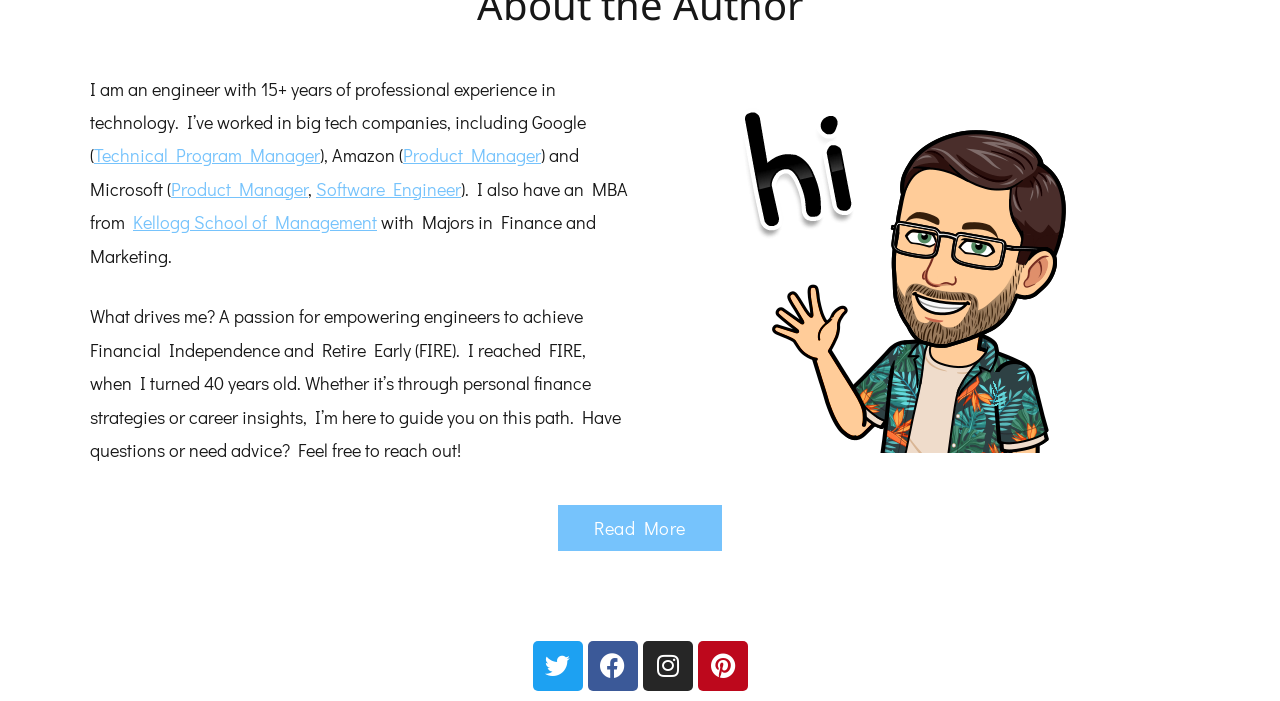What is the author's goal?
Please provide a single word or phrase as your answer based on the image.

Empowering engineers to achieve FIRE